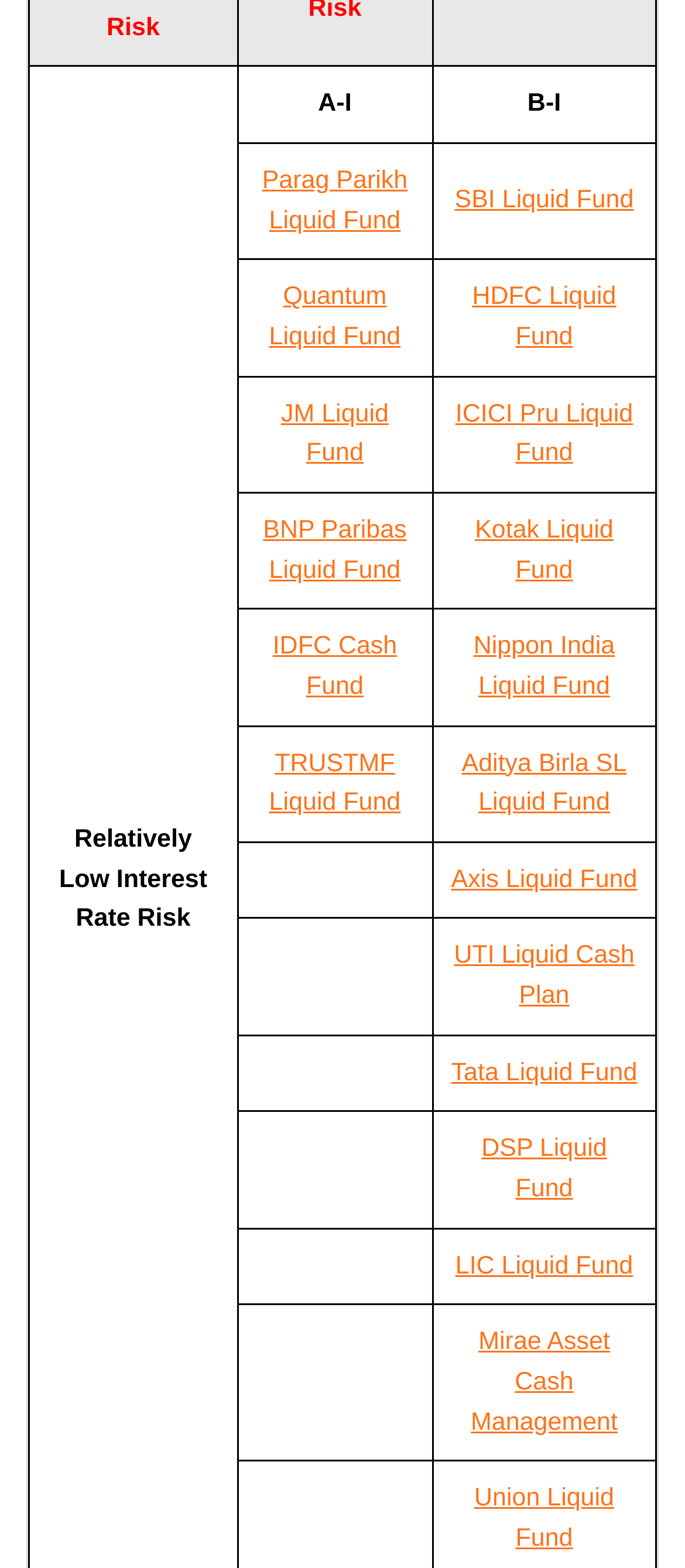What is the last fund listed?
From the image, provide a succinct answer in one word or a short phrase.

Union Liquid Fund